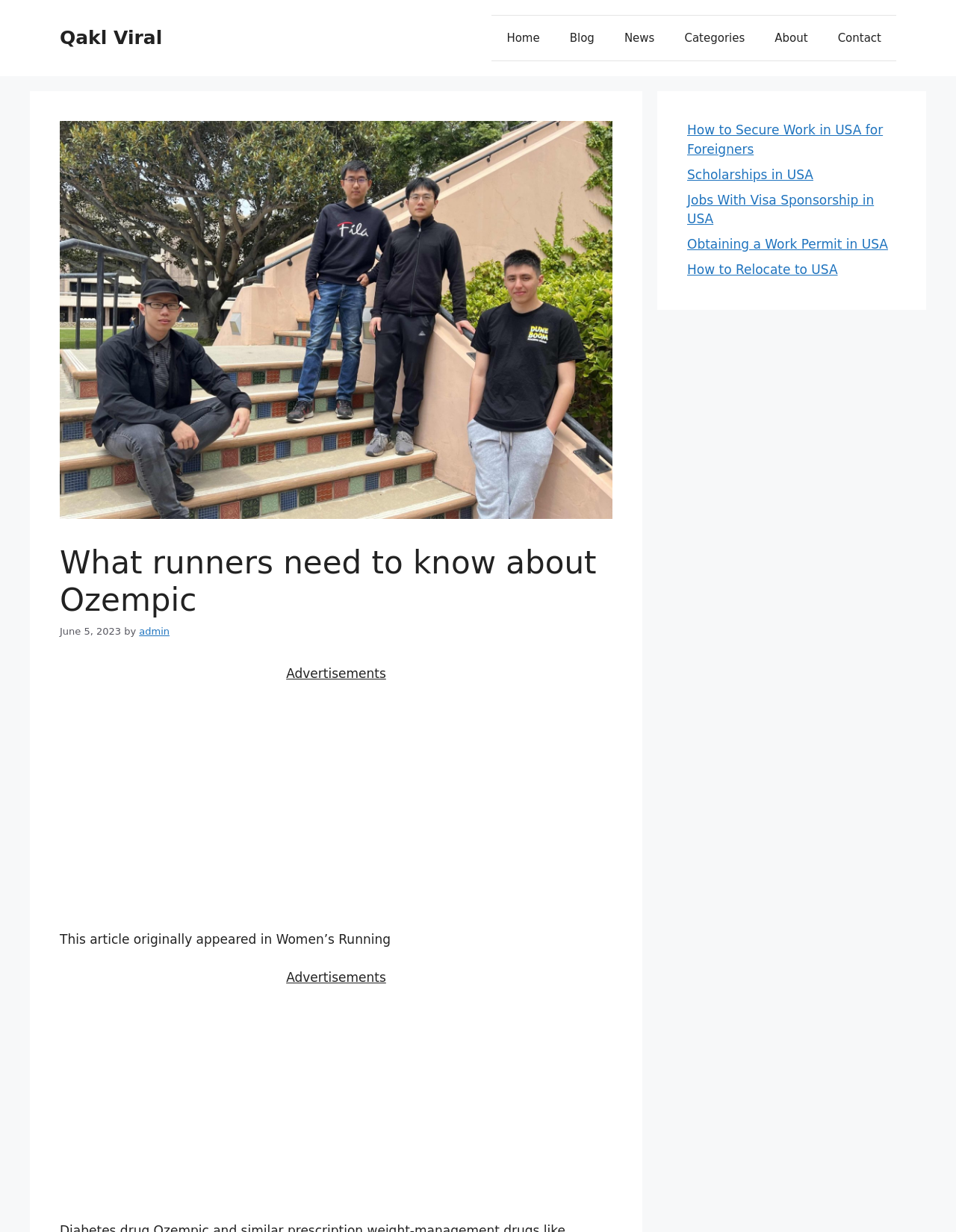Please find the bounding box for the UI component described as follows: "aria-label="Advertisement" name="aswift_1" title="Advertisement"".

[0.062, 0.57, 0.641, 0.74]